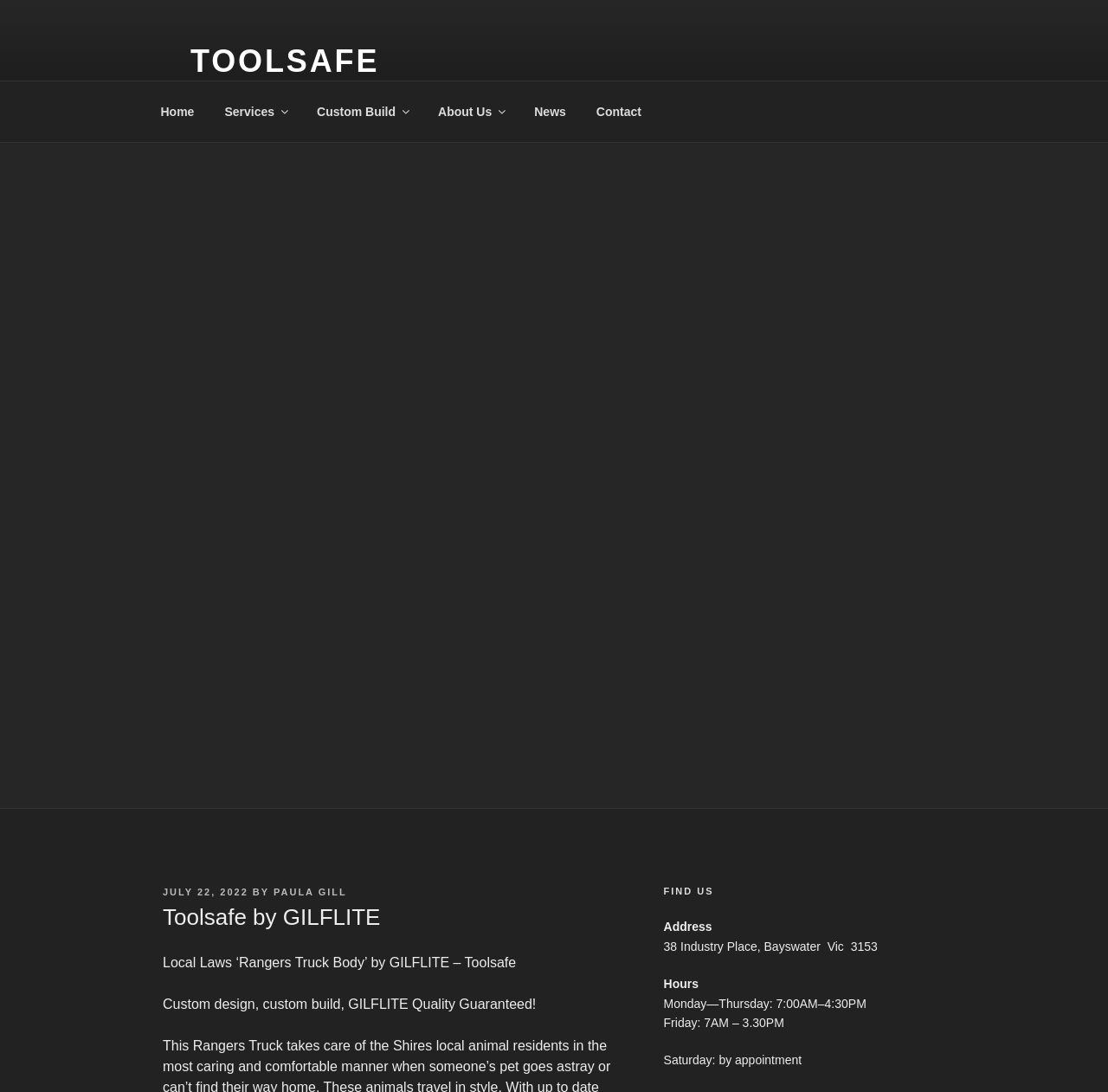What is the company name?
Using the image provided, answer with just one word or phrase.

Toolsafe